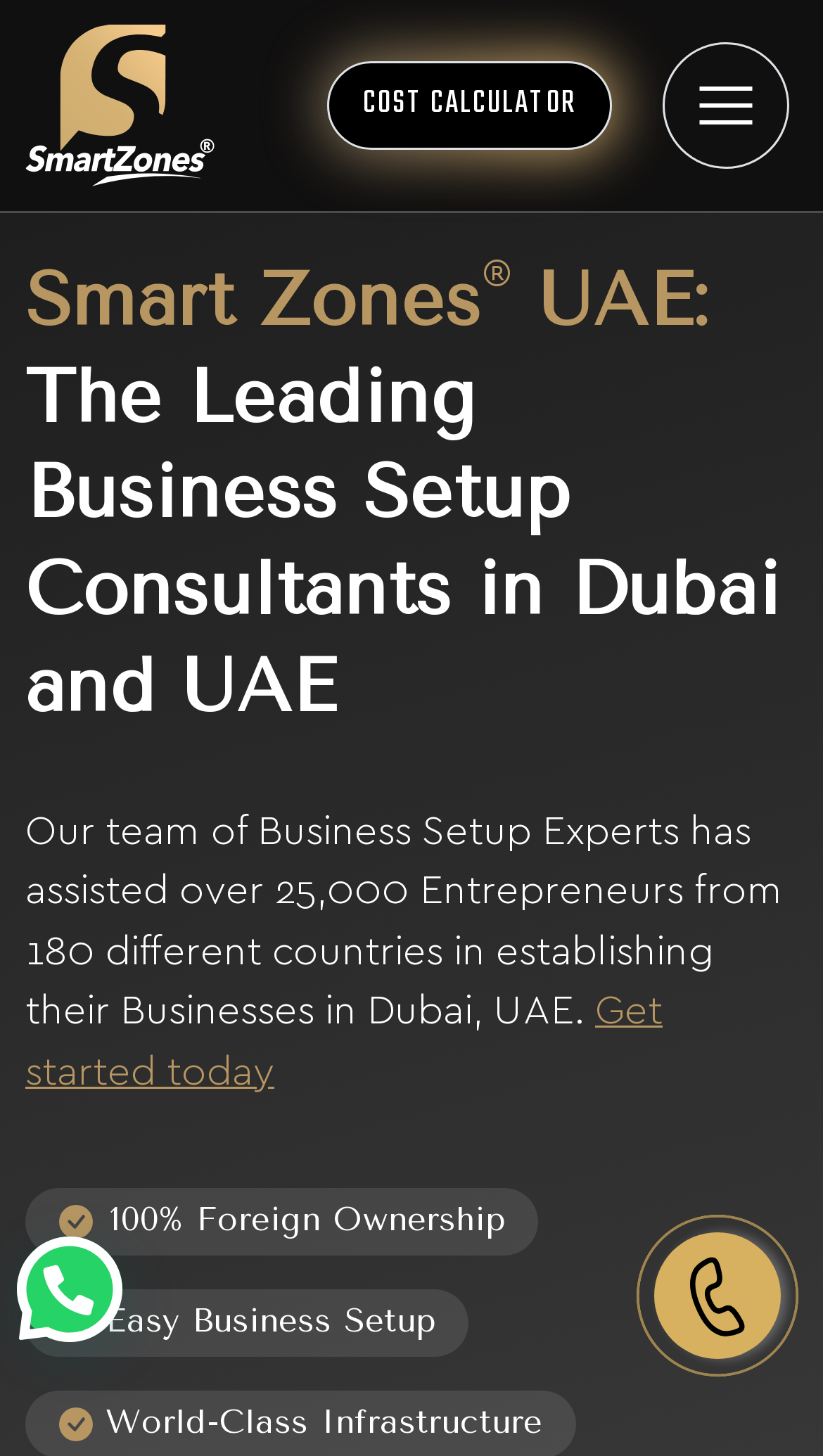Analyze the image and answer the question with as much detail as possible: 
What is the name of the company providing business setup consulting services?

The company name can be found in the link element with the text 'Logo - Smart Zones UAE', which is likely to be the logo of the company, and also in the heading element with the text 'Smart Zones UAE: The Leading Business Setup Consultants in Dubai and UAE'.